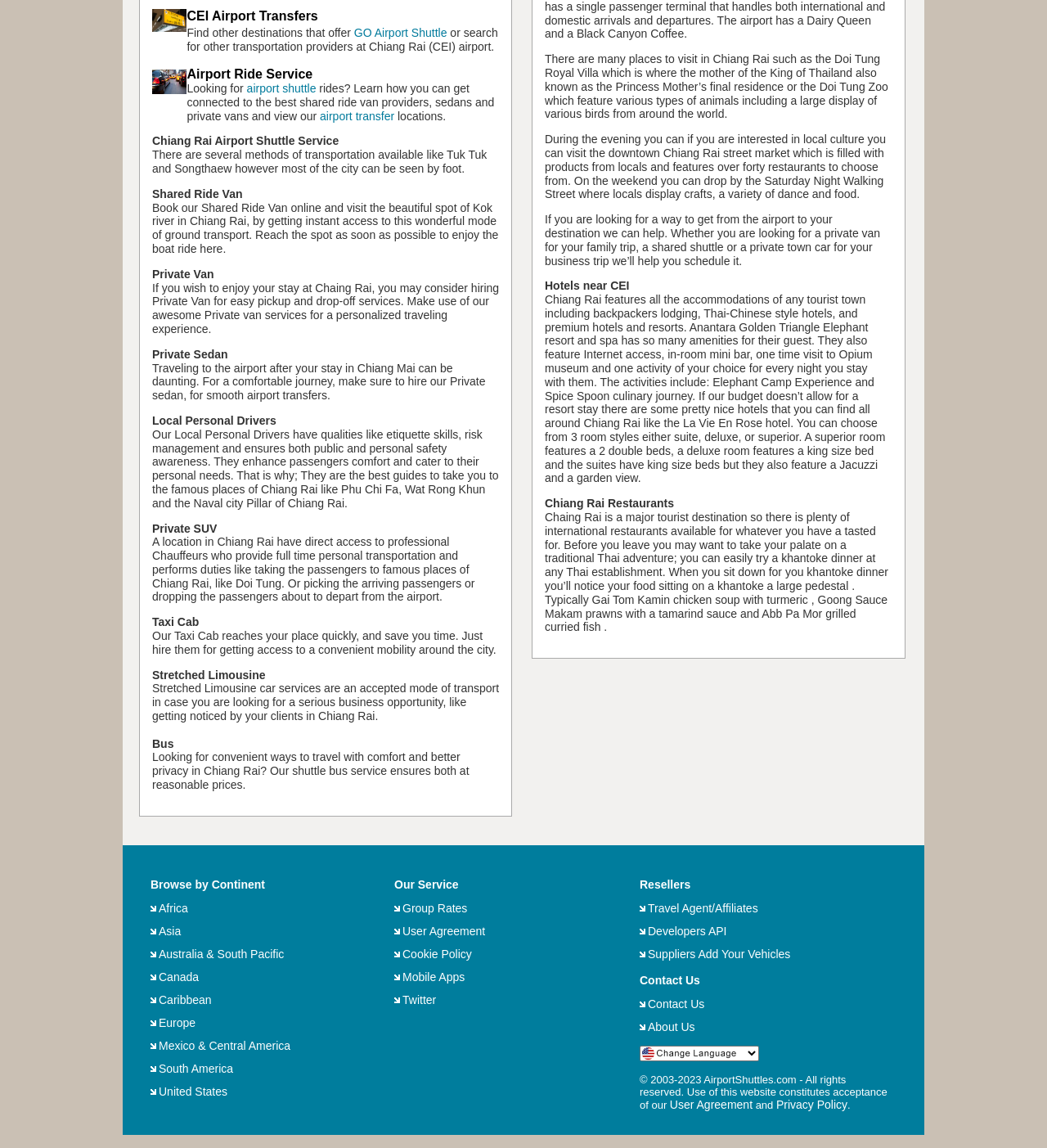What types of transportation are available?
Using the image provided, answer with just one word or phrase.

Rides, shuttle, van, sedan, SUV, taxi, limousine, bus